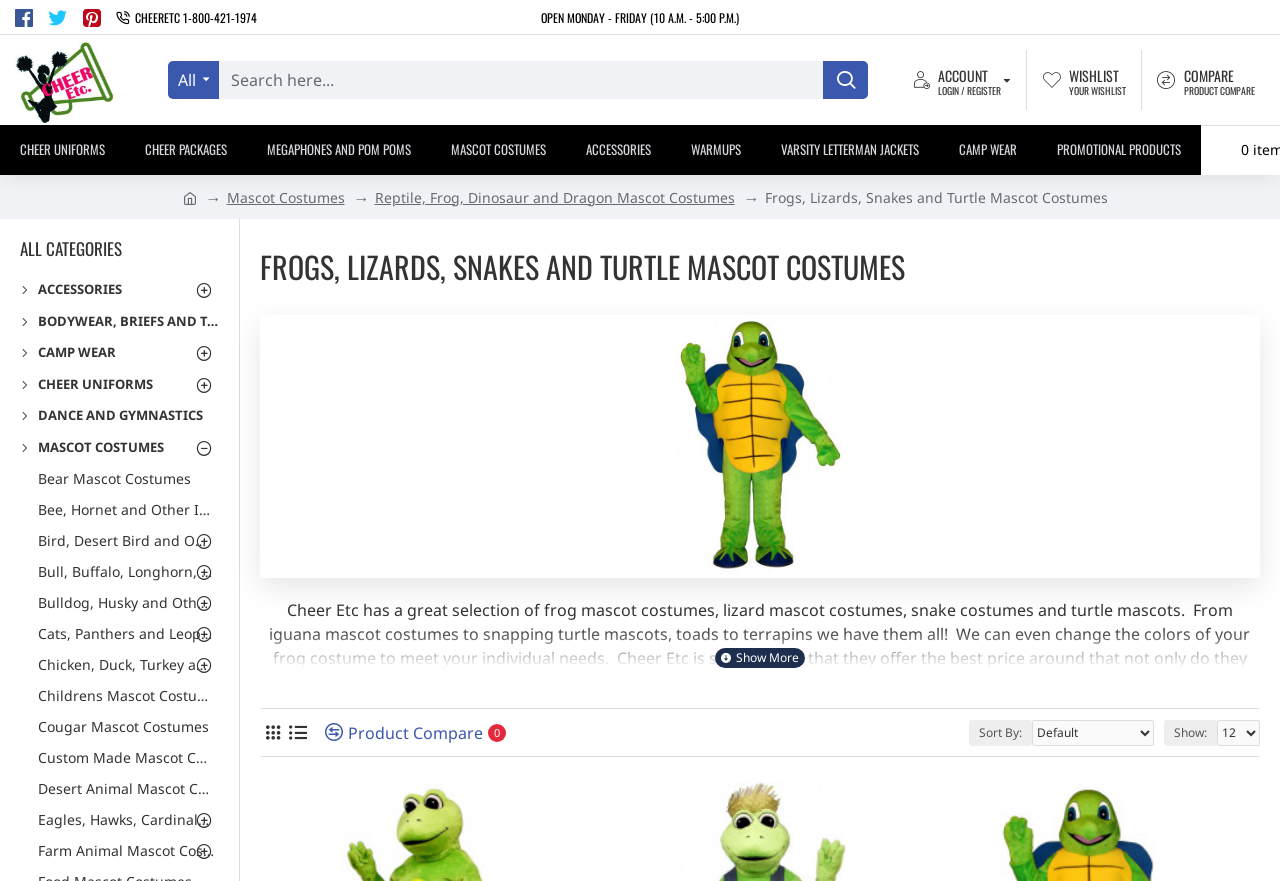Determine the bounding box coordinates of the clickable area required to perform the following instruction: "View the 'Linux File Permissions Explained' article". The coordinates should be represented as four float numbers between 0 and 1: [left, top, right, bottom].

None